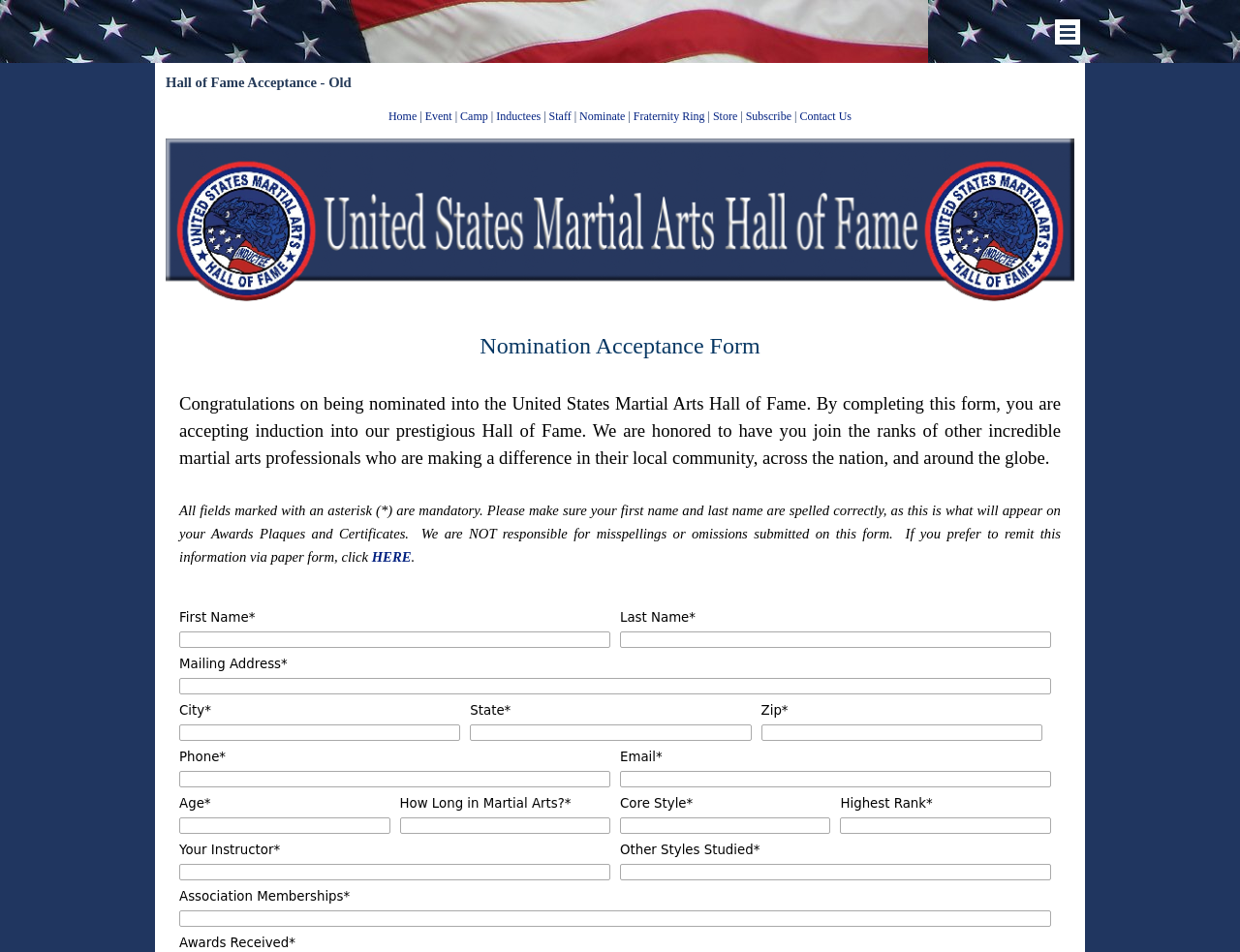What is the mandatory field marked with?
Your answer should be a single word or phrase derived from the screenshot.

Asterisk (*)